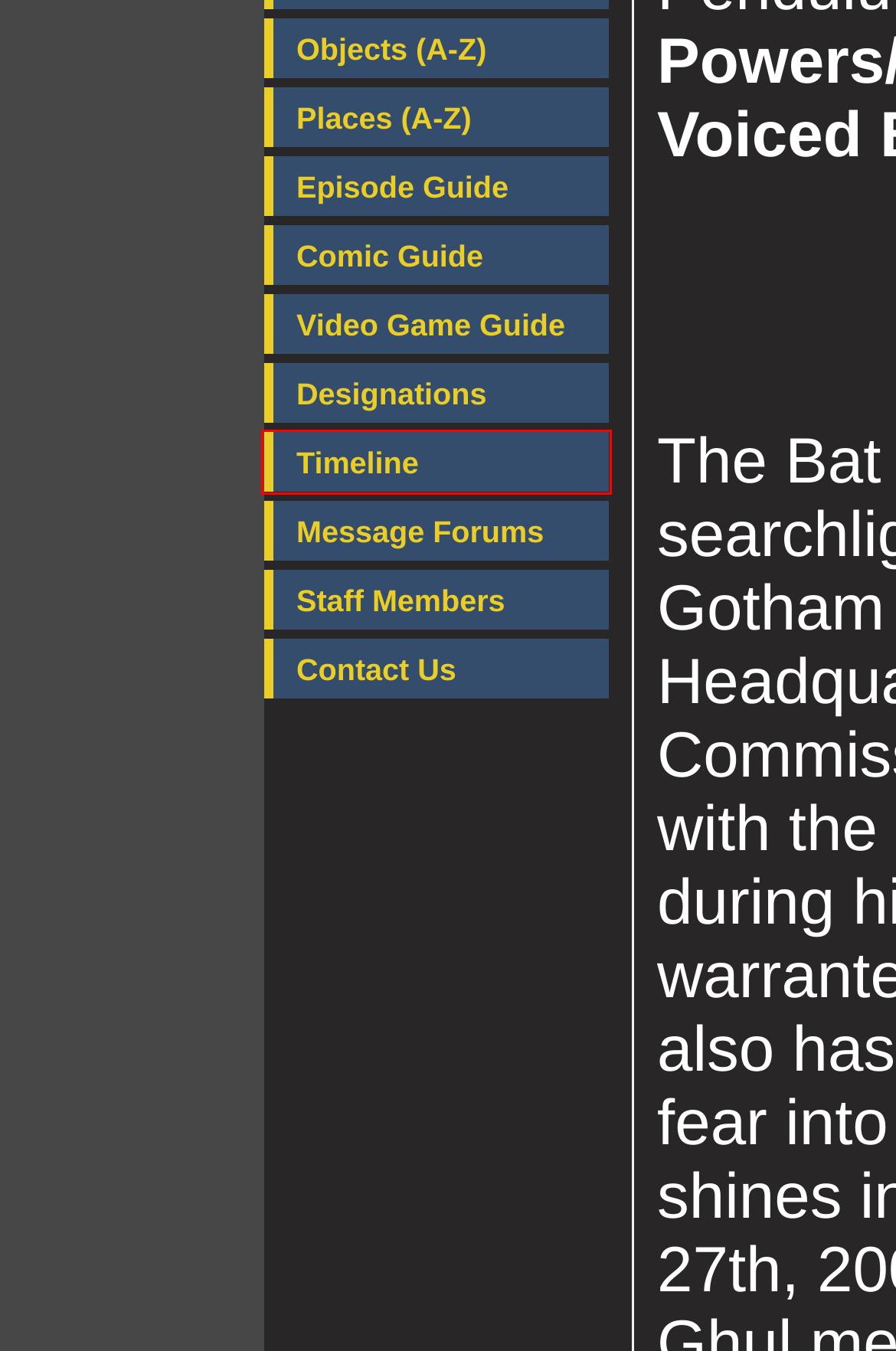Given a screenshot of a webpage featuring a red bounding box, identify the best matching webpage description for the new page after the element within the red box is clicked. Here are the options:
A. DCAUResource.com: DCAU Resource - The Earth-16 Timeline
B. DCAUResource.com: DCAU Resource - Episode Guide
C. DCAUResource.com: DCAU Resource - Video Game Guide
D. DCAUResource.com: DCAU Resource - Places
E. DCAUResource.com: DCAU Resource - The Staff
F. DCAUResource.com: DCAU Resource - Comic Guide
G. DCAUResource.com: DCAU Resource
H. DCAUResource.com: DCAU Resource - Designations

A